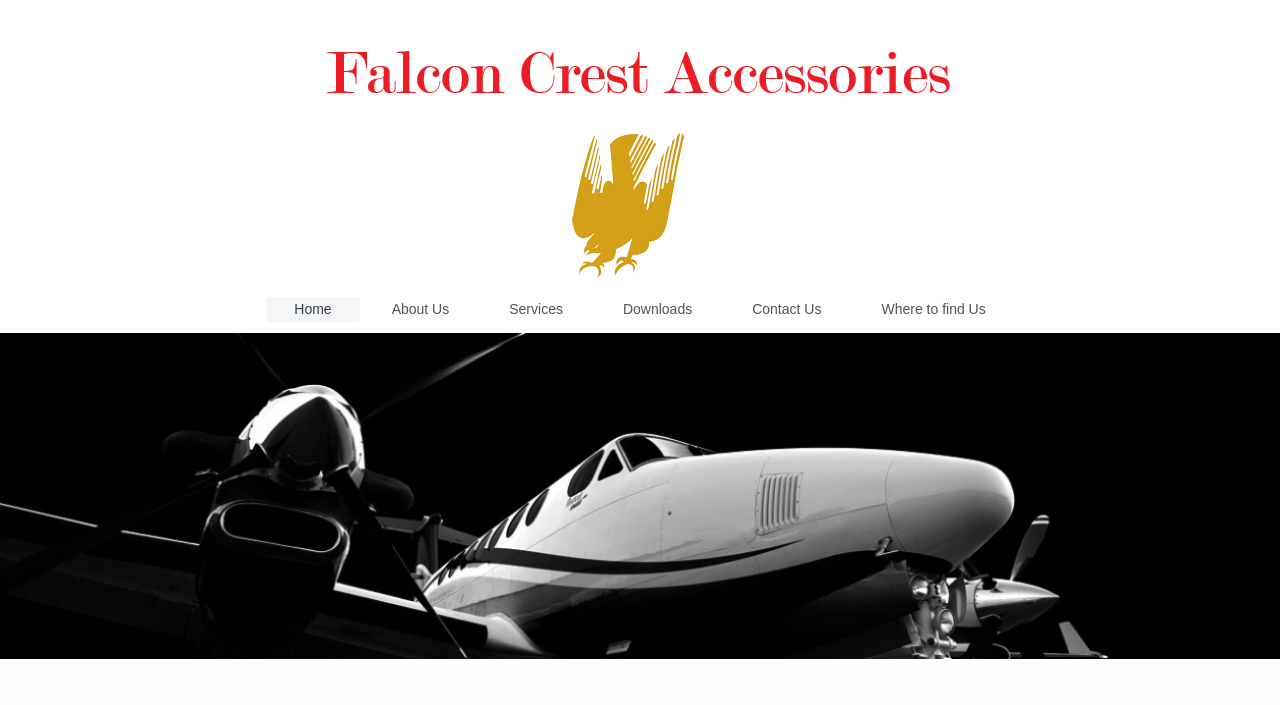Is there a full-width link at the bottom of the page?
Could you answer the question with a detailed and thorough explanation?

I examined the webpage structure and found a link that spans the full width of the page, located at the bottom. This link does not have any text, but it takes up the entire width of the page.